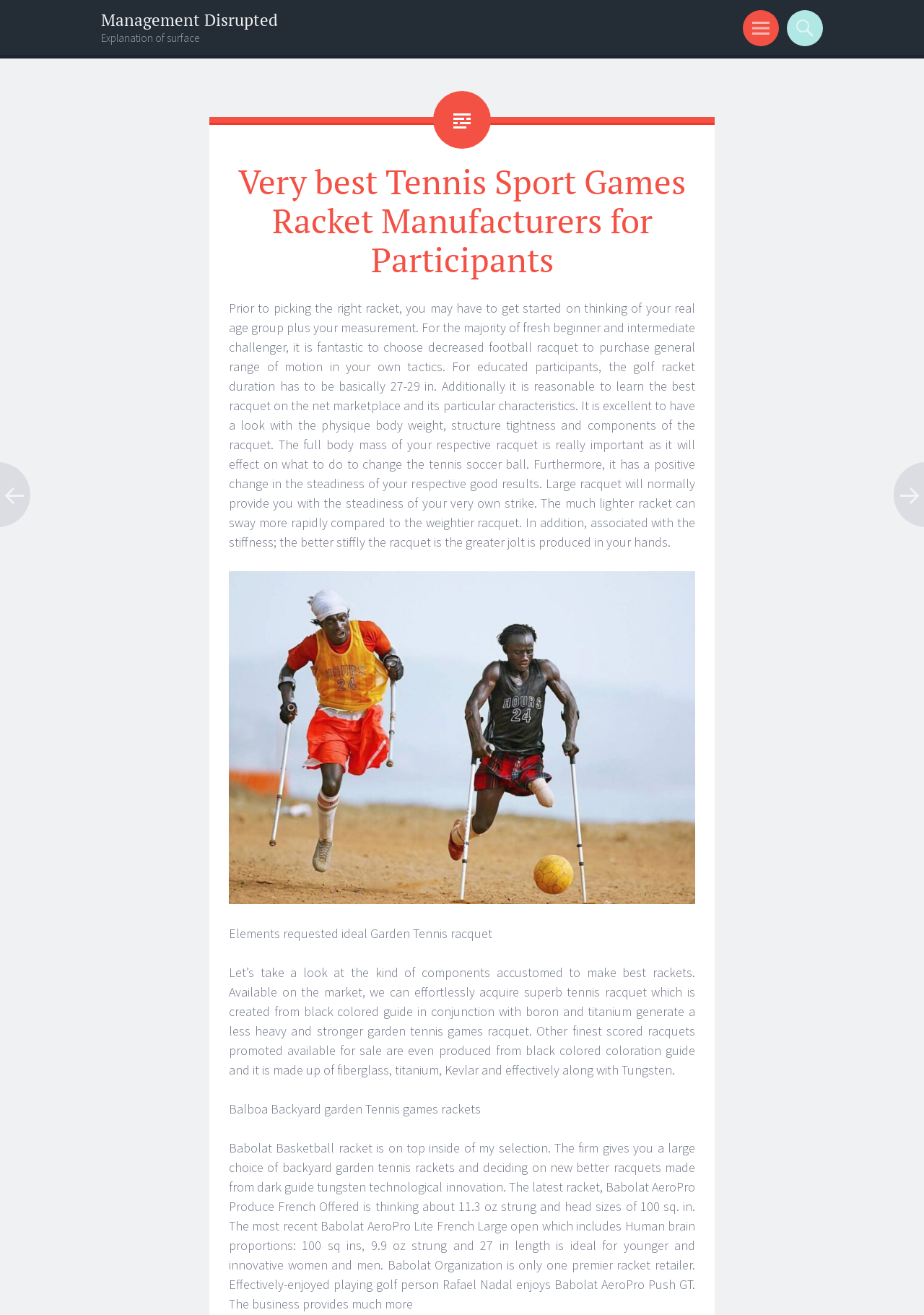Write an extensive caption that covers every aspect of the webpage.

The webpage is about tennis sport games racket manufacturers, specifically for participants. At the top, there is a heading "Management Disrupted" which is also a link. Below it, there is another heading "Explanation of surface". On the top right side, there are two generic elements, "Menu" and "Search". 

The main content is located in the middle of the page, starting with a heading "Very best Tennis Sport Games Racket Manufacturers for Participants". Below this heading, there is a long paragraph of text that explains the importance of choosing the right racket based on age, measurement, and other factors. 

To the right of this paragraph, there is an image related to sports. Below the image, there are several sections of text that discuss the elements required for an ideal garden tennis racquet, including the materials used to make the best rackets. 

The webpage also features a section about Balboa Backyard garden Tennis games rackets, specifically highlighting the Babolat brand, which offers a range of rackets suitable for different players, including younger and innovative women and men. The text also mentions that well-known tennis player Rafael Nadal uses Babolat AeroPro Push GT.